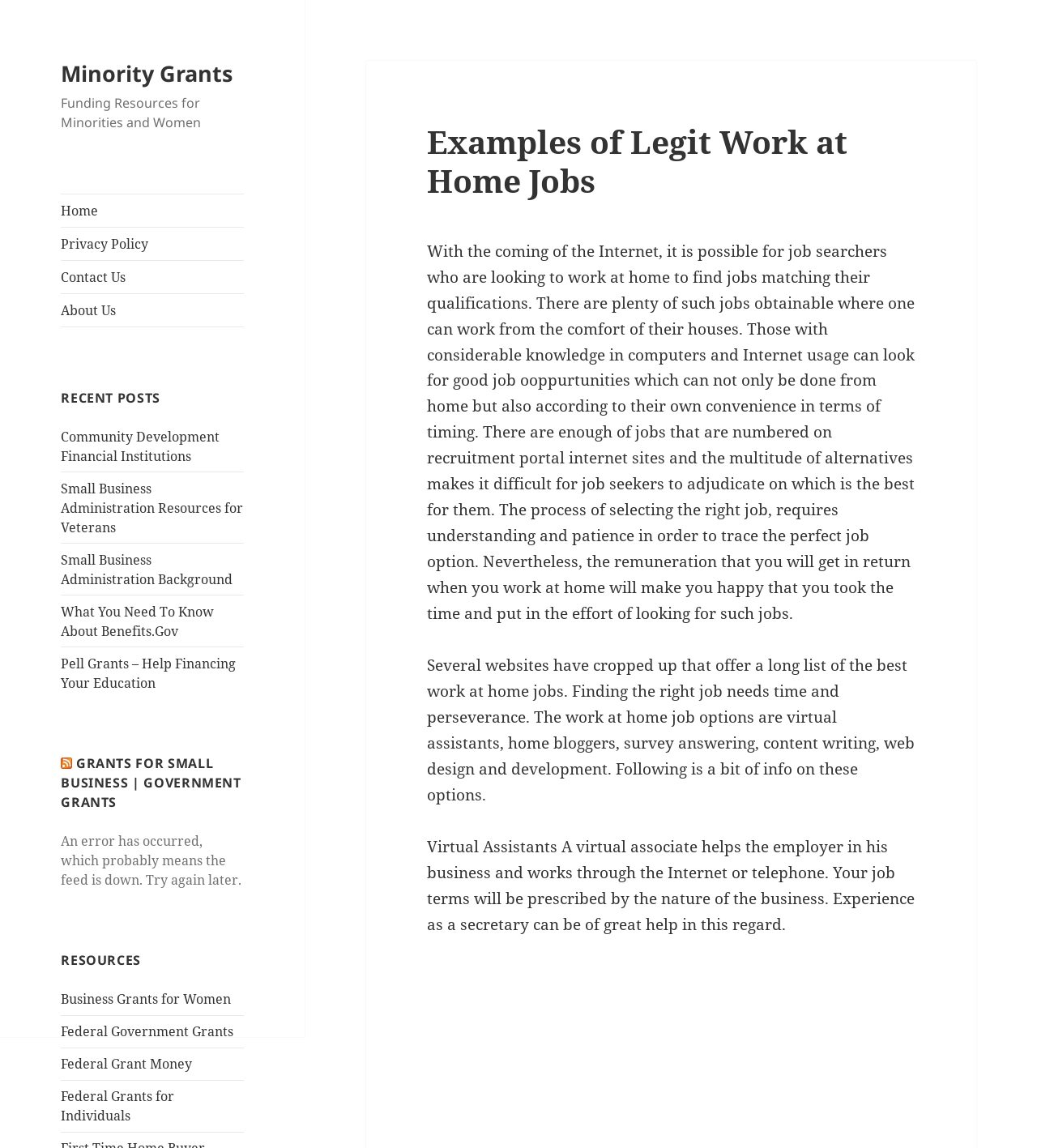Determine the bounding box coordinates for the clickable element required to fulfill the instruction: "Click on Minority Grants". Provide the coordinates as four float numbers between 0 and 1, i.e., [left, top, right, bottom].

[0.059, 0.051, 0.224, 0.077]